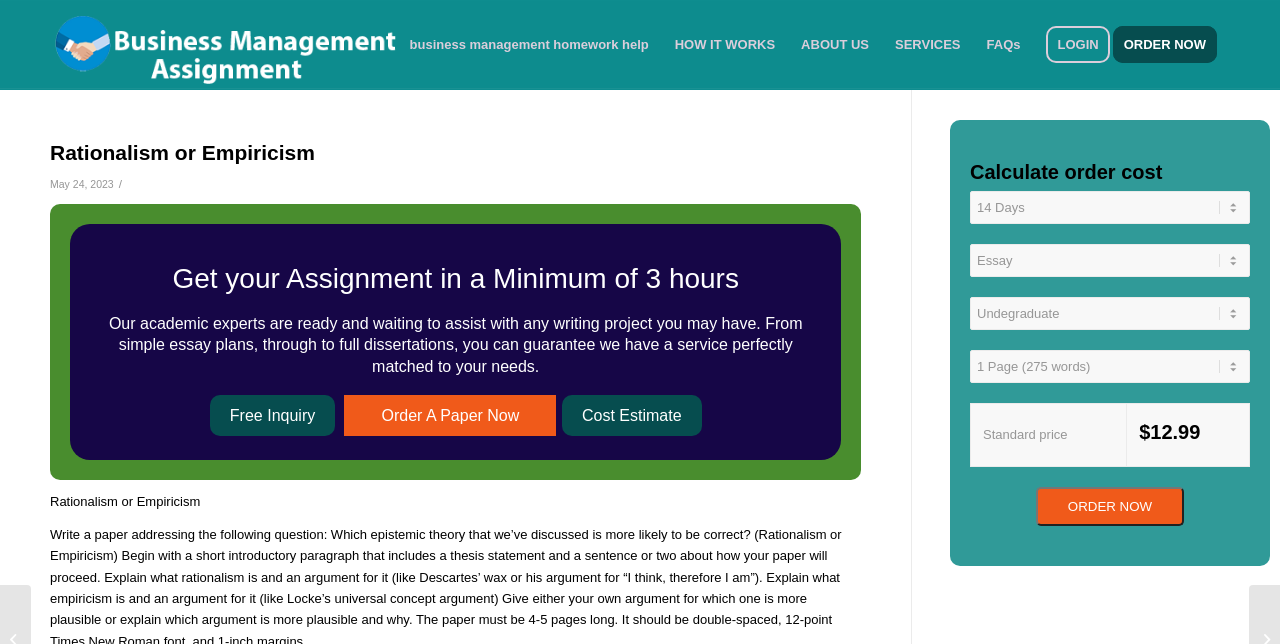What can be done on businessmanagementassignment.com?
Answer briefly with a single word or phrase based on the image.

Get original papers